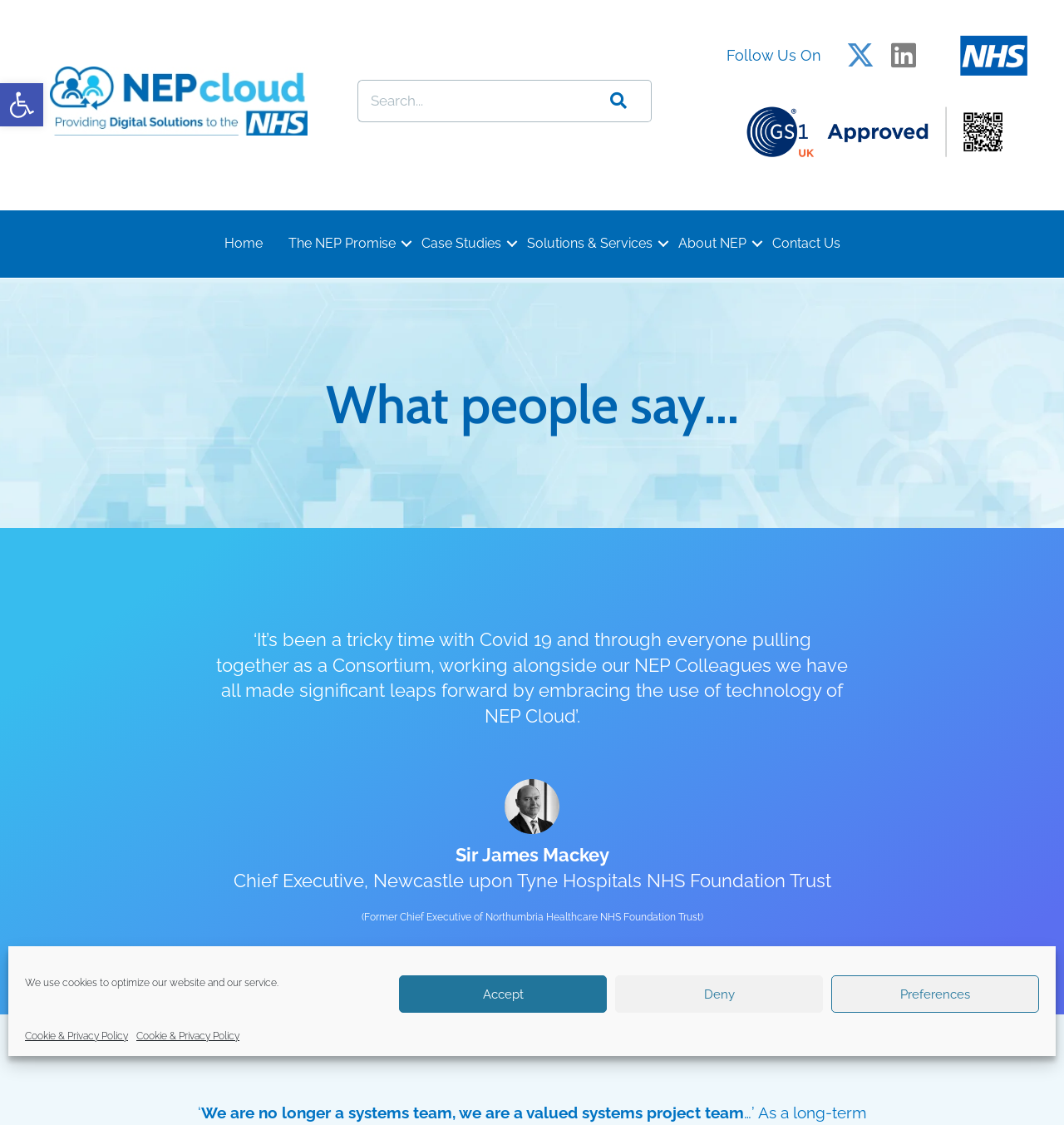Please locate the bounding box coordinates of the region I need to click to follow this instruction: "Support Us".

None